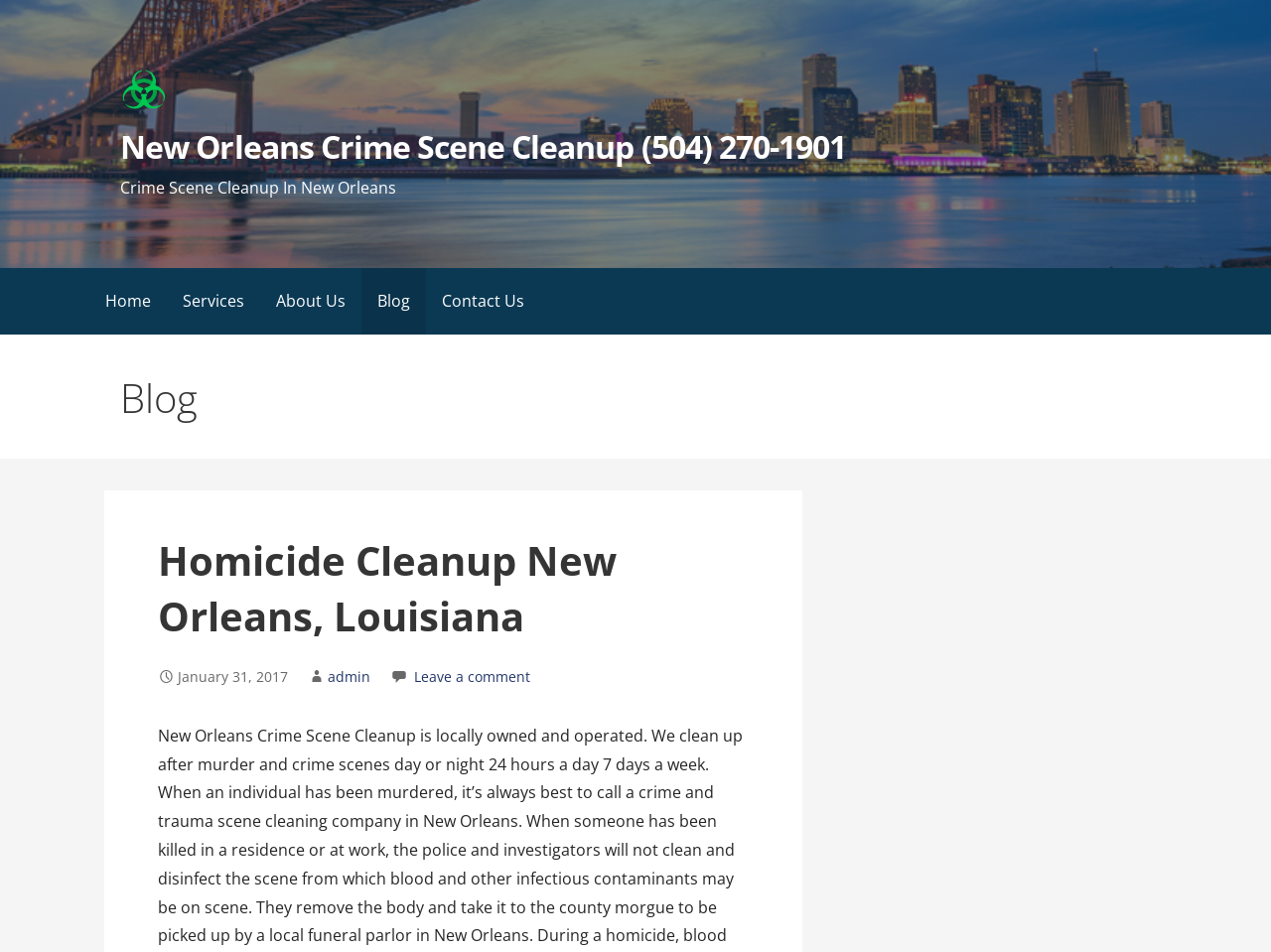Indicate the bounding box coordinates of the clickable region to achieve the following instruction: "Read the 'Blog' article."

[0.082, 0.354, 0.918, 0.482]